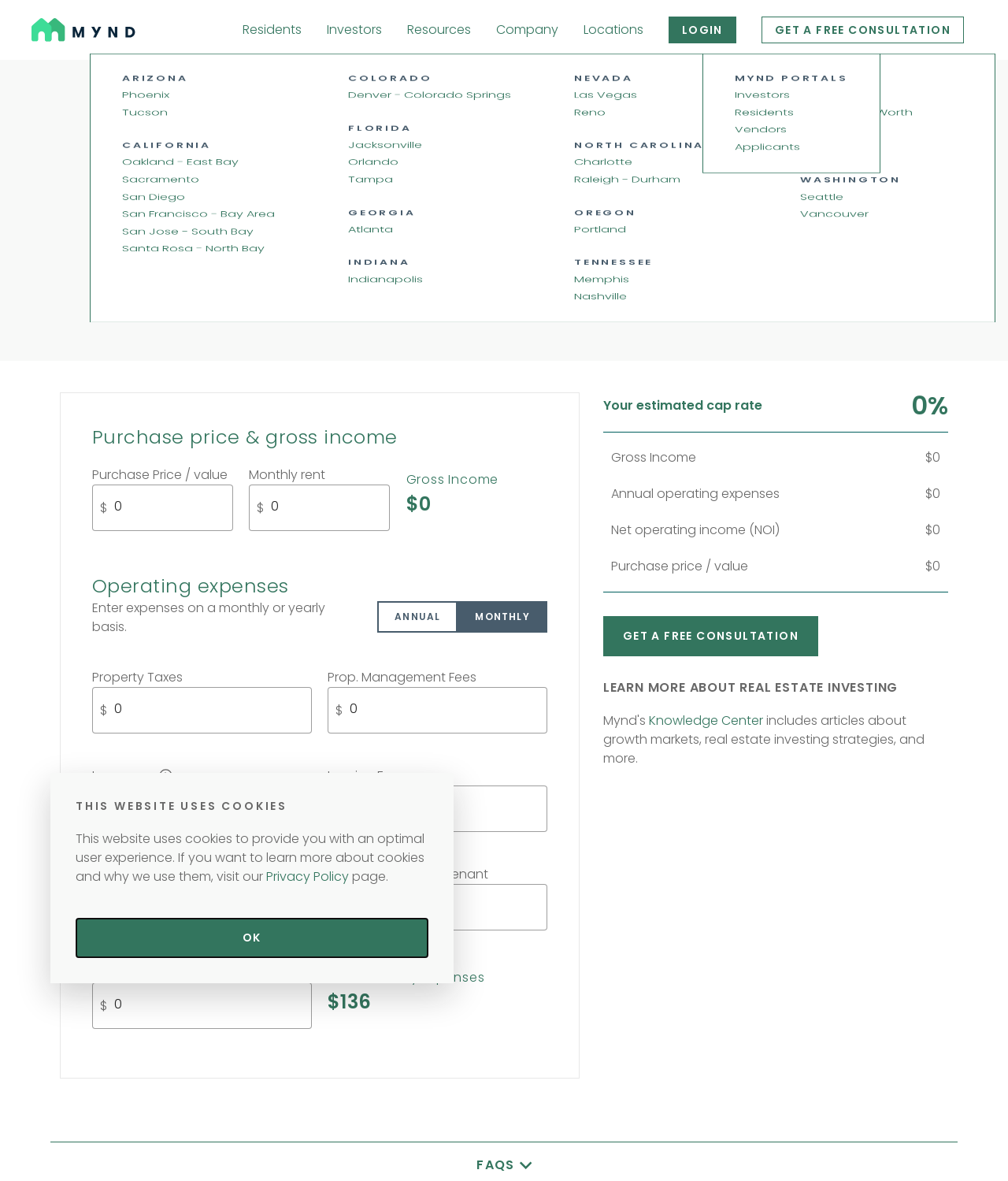Respond concisely with one word or phrase to the following query:
What is the purpose of the dialog box with the 'OK' button?

Cookie notification